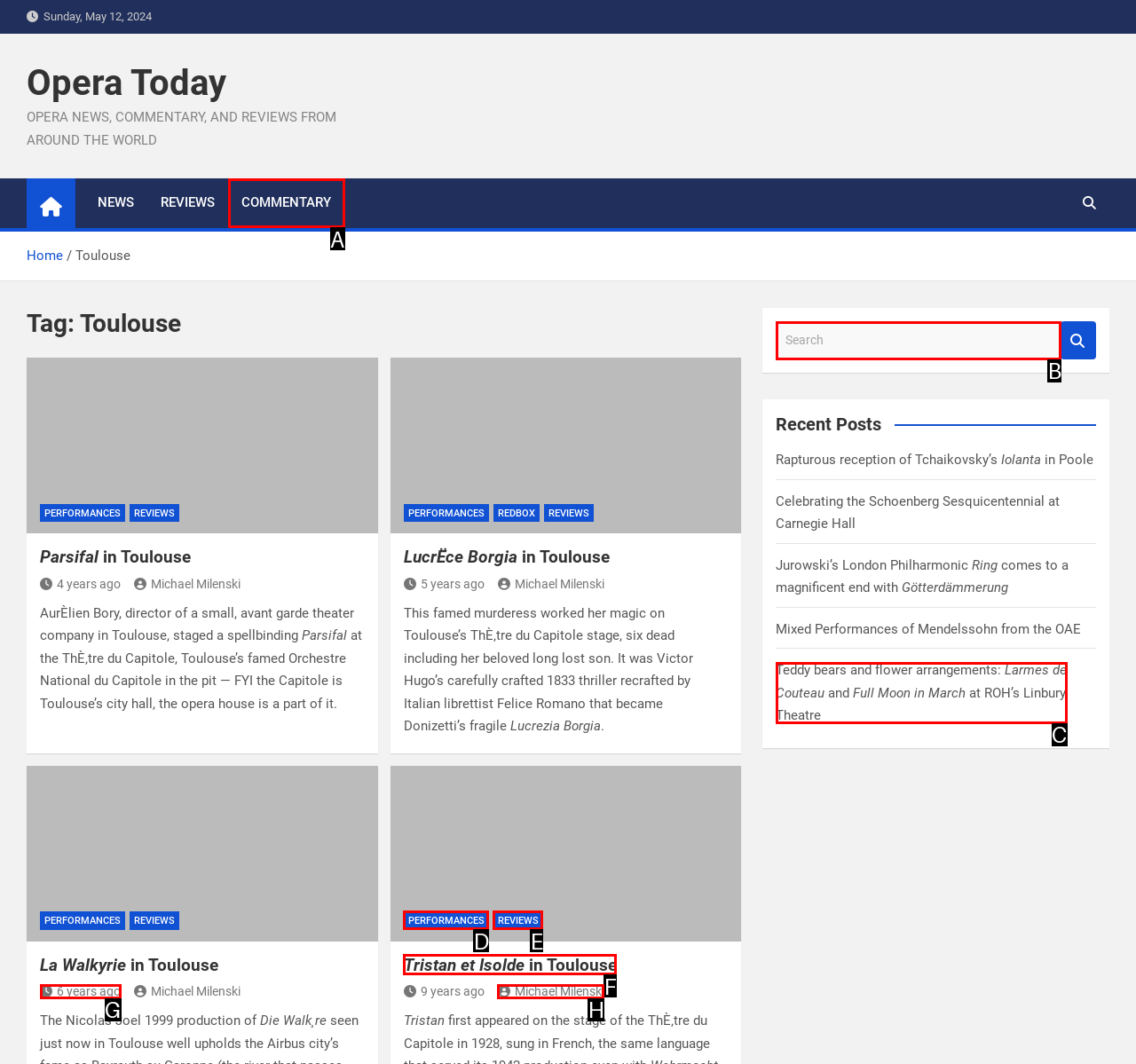Based on the choices marked in the screenshot, which letter represents the correct UI element to perform the task: Search for something?

B